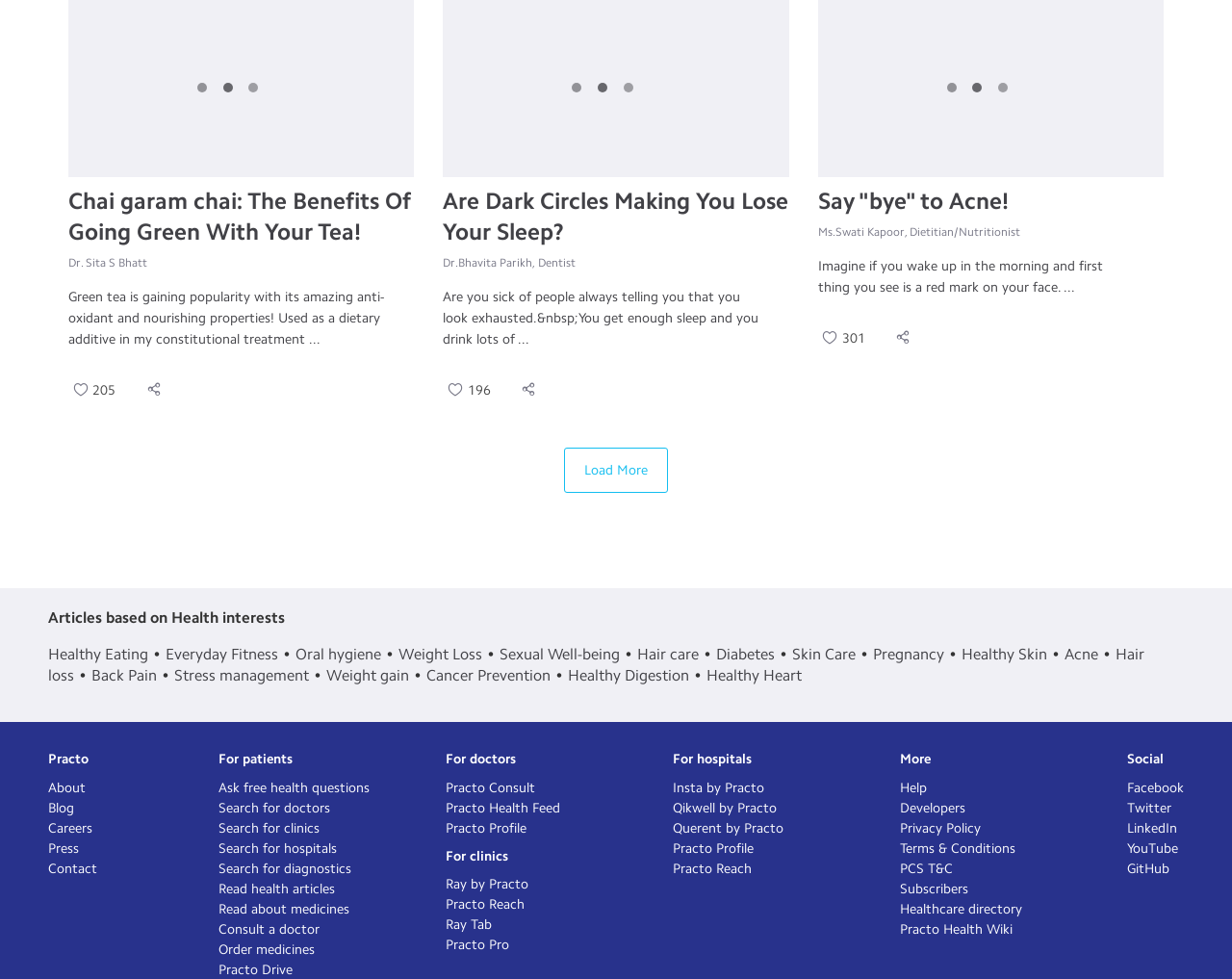Kindly respond to the following question with a single word or a brief phrase: 
How many health interests are listed on the webpage?

12